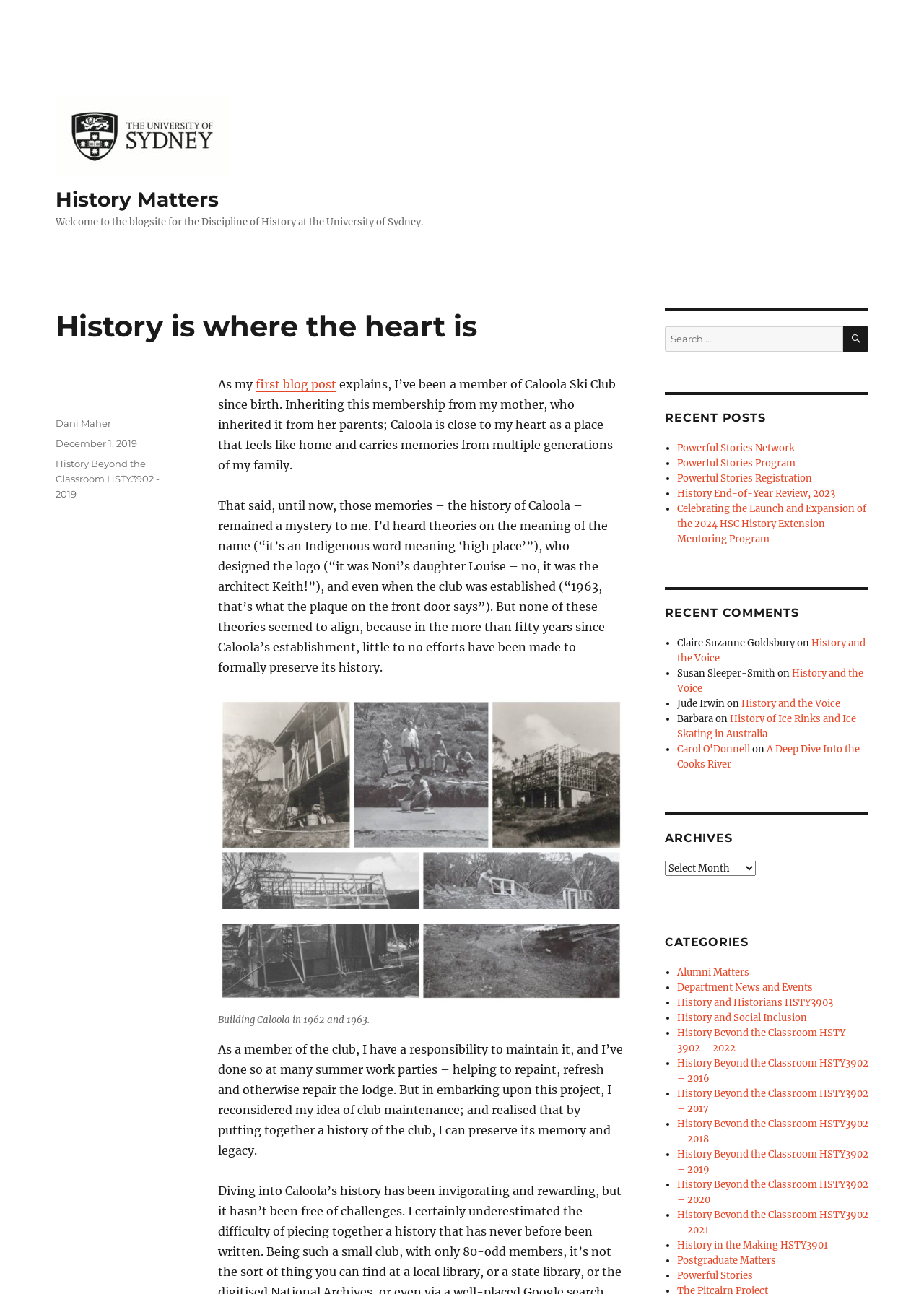Given the element description Search, specify the bounding box coordinates of the corresponding UI element in the format (top-left x, top-left y, bottom-right x, bottom-right y). All values must be between 0 and 1.

[0.912, 0.252, 0.94, 0.272]